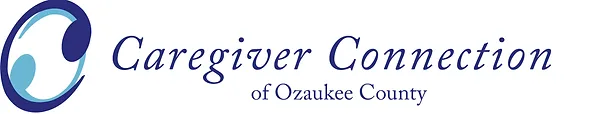Detail every significant feature and component of the image.

The image features the logo of the Caregiver Connection of Ozaukee County. The design includes a stylized letter "C" in blue, which encapsulates silhouettes that represent care and support. The text "Caregiver Connection" is prominently displayed in a professional, elegant font, alongside the phrase "of Ozaukee County" in a smaller size. This logo symbolizes the organization's commitment to supporting caregivers and their loved ones, reflecting its mission to provide resources and information for those involved in health and age-related care.